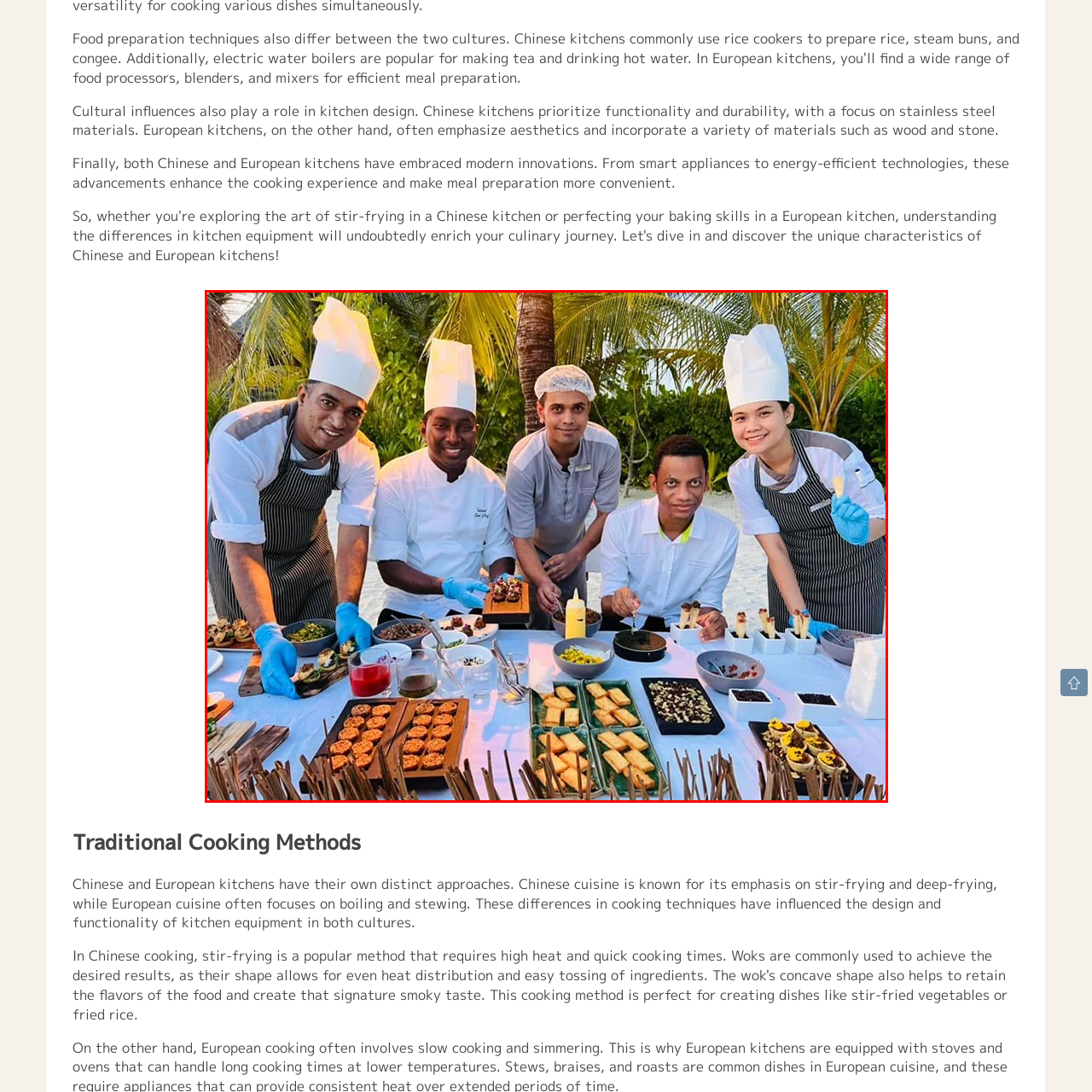How many chefs are present in the scene?
Examine the image enclosed within the red bounding box and provide a comprehensive answer relying on the visual details presented in the image.

The caption explicitly states that there are five chefs gathered around the table, showcasing their culinary skills and collaboration.